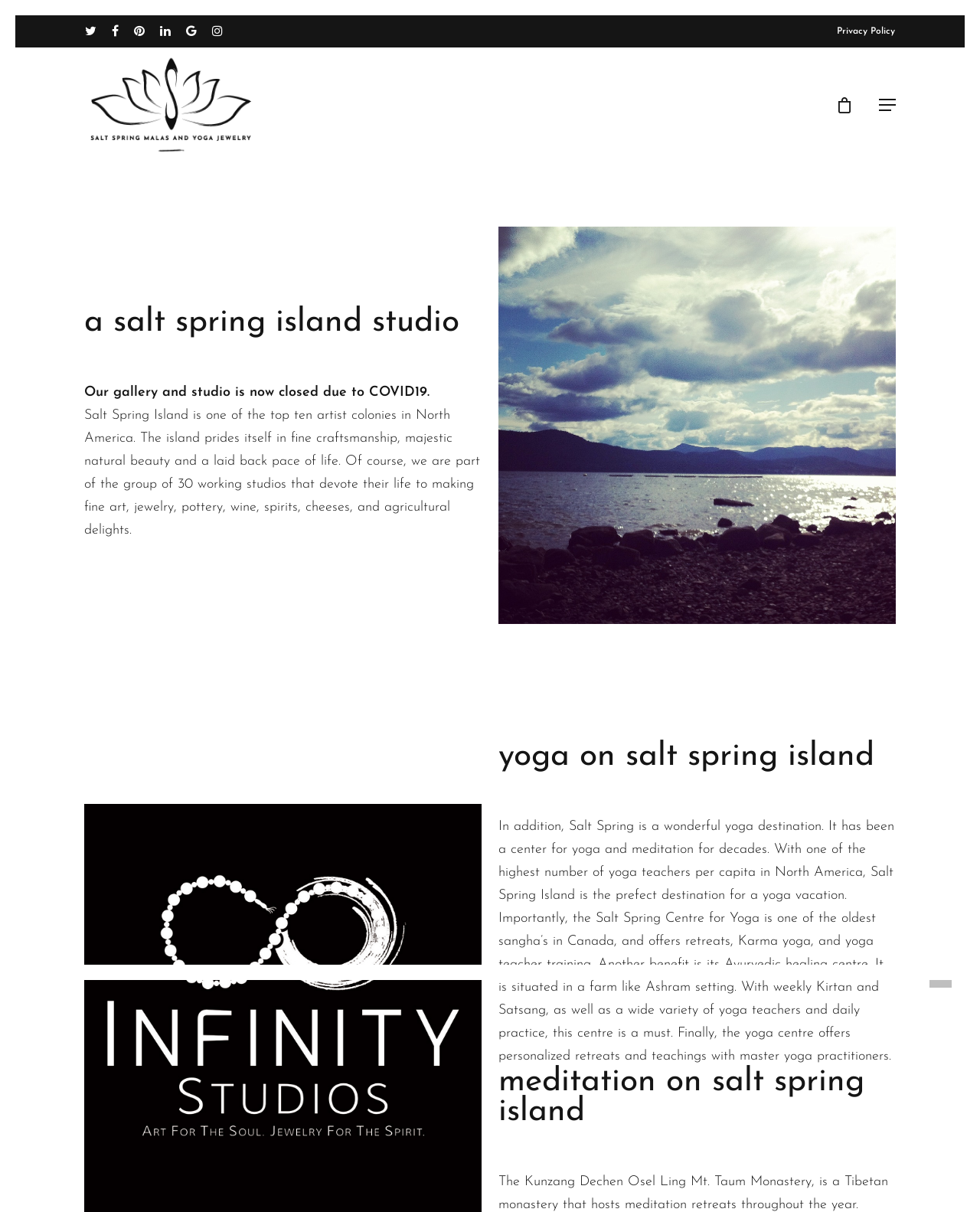Please determine the bounding box coordinates of the clickable area required to carry out the following instruction: "Explore 'Upcoming Markets'". The coordinates must be four float numbers between 0 and 1, represented as [left, top, right, bottom].

[0.809, 0.509, 0.92, 0.523]